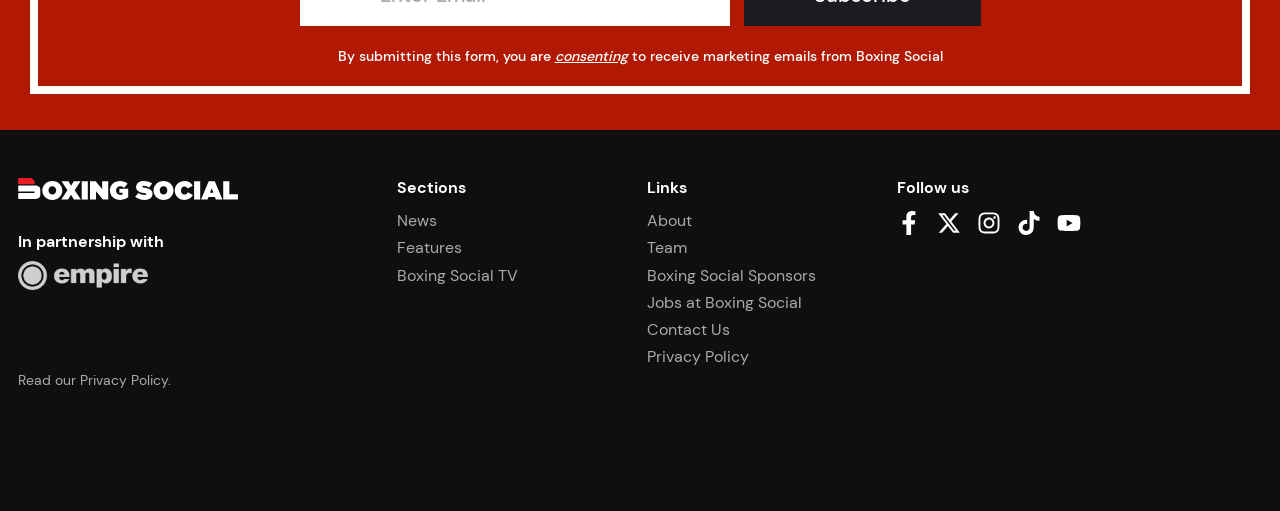Provide a brief response using a word or short phrase to this question:
What is the purpose of submitting the form?

Consenting to marketing emails